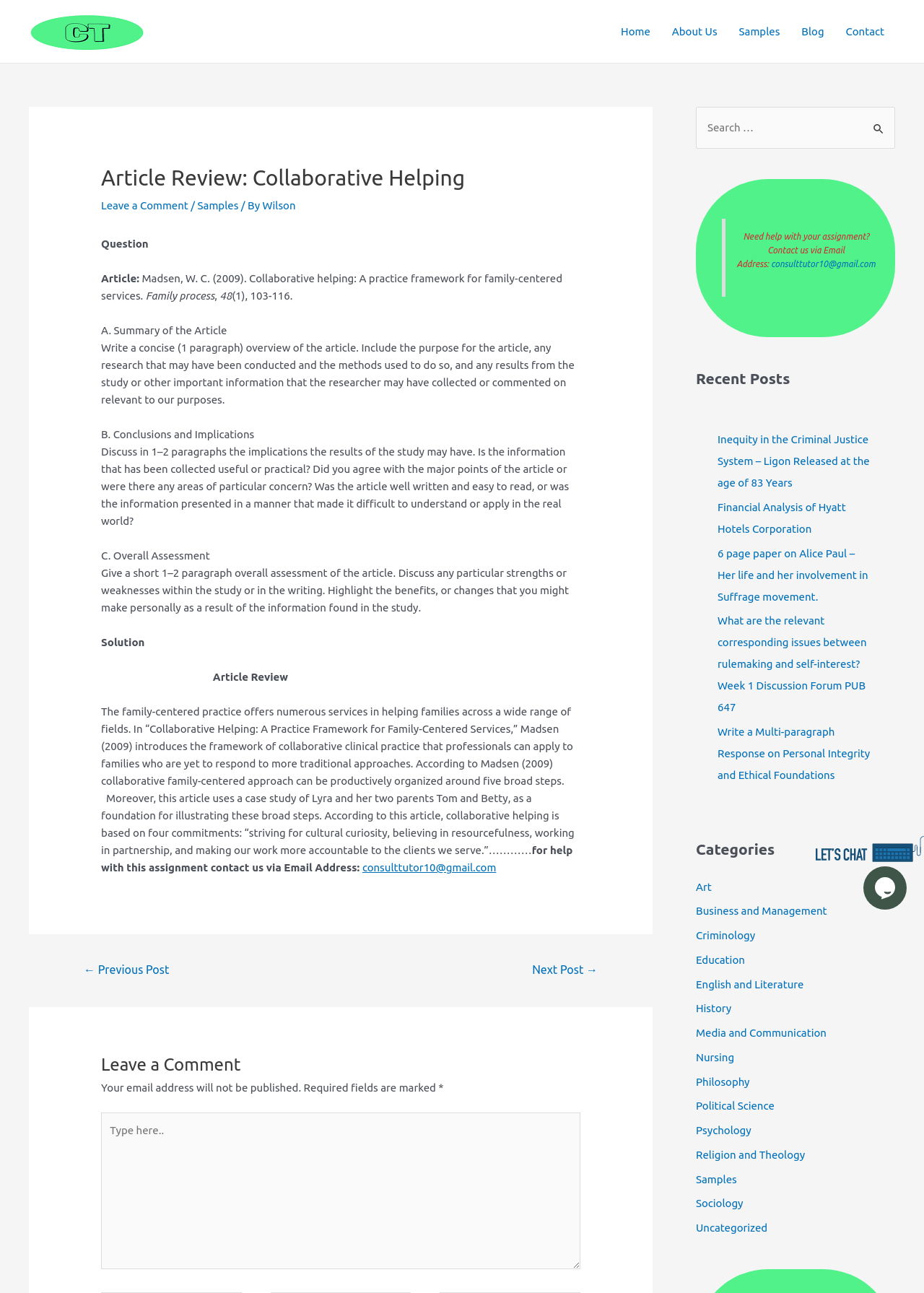Pinpoint the bounding box coordinates of the clickable element needed to complete the instruction: "Contact us via email". The coordinates should be provided as four float numbers between 0 and 1: [left, top, right, bottom].

[0.392, 0.666, 0.537, 0.676]